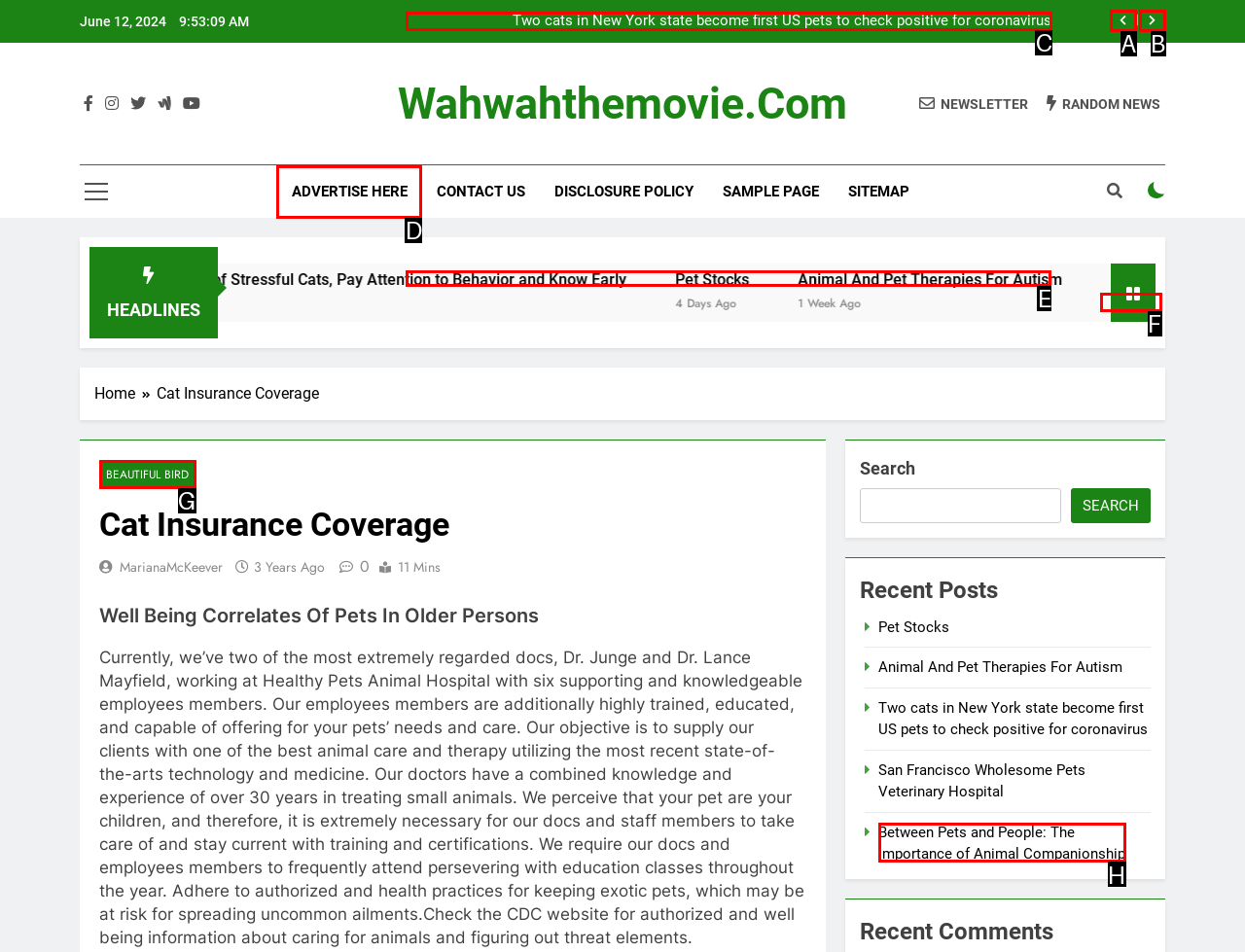Select the letter of the UI element you need to click to complete this task: Click on Tibro kommun bygglov link.

None